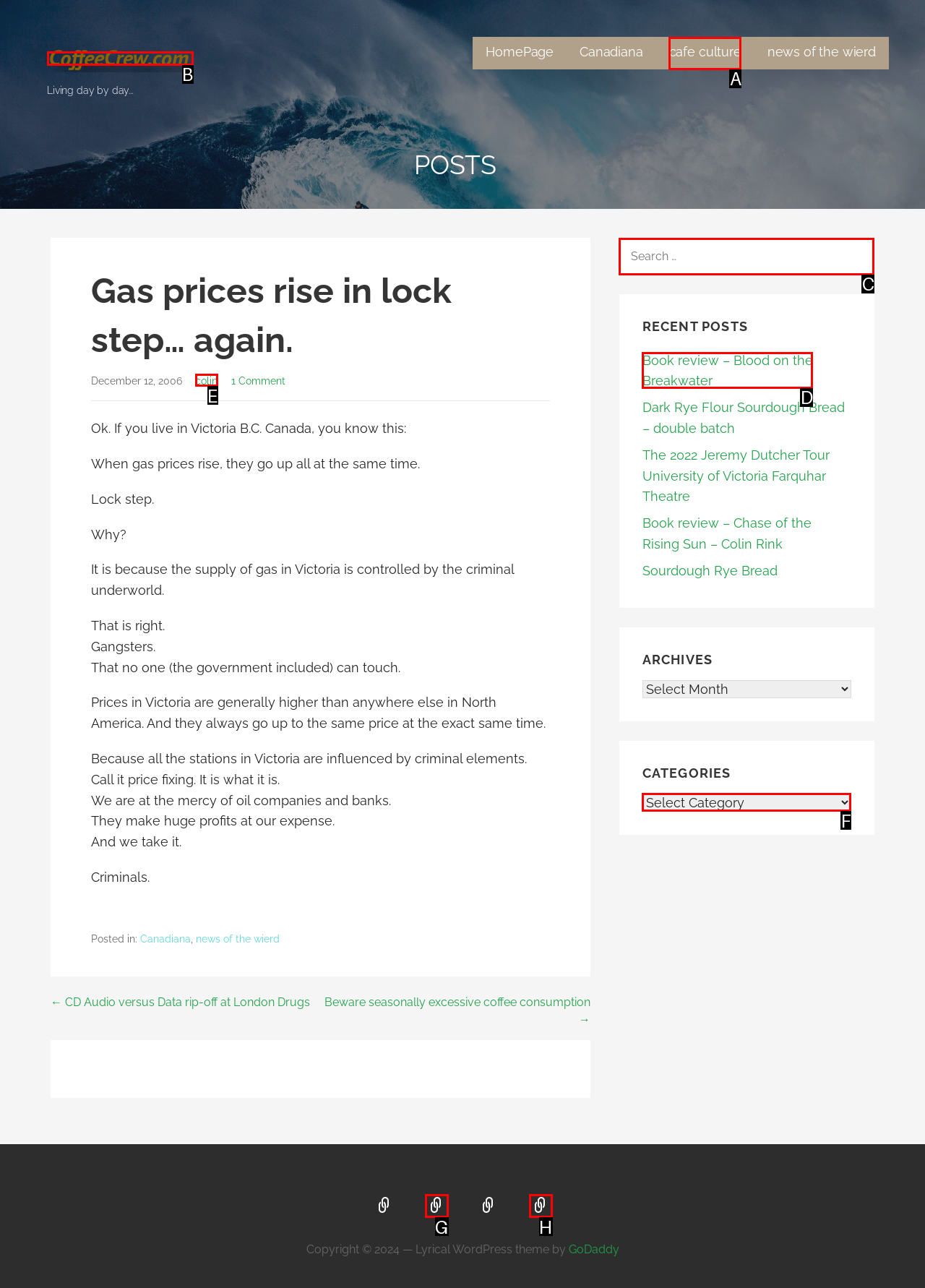Identify the HTML element that corresponds to the description: parent_node: Living day by day... Provide the letter of the correct option directly.

B